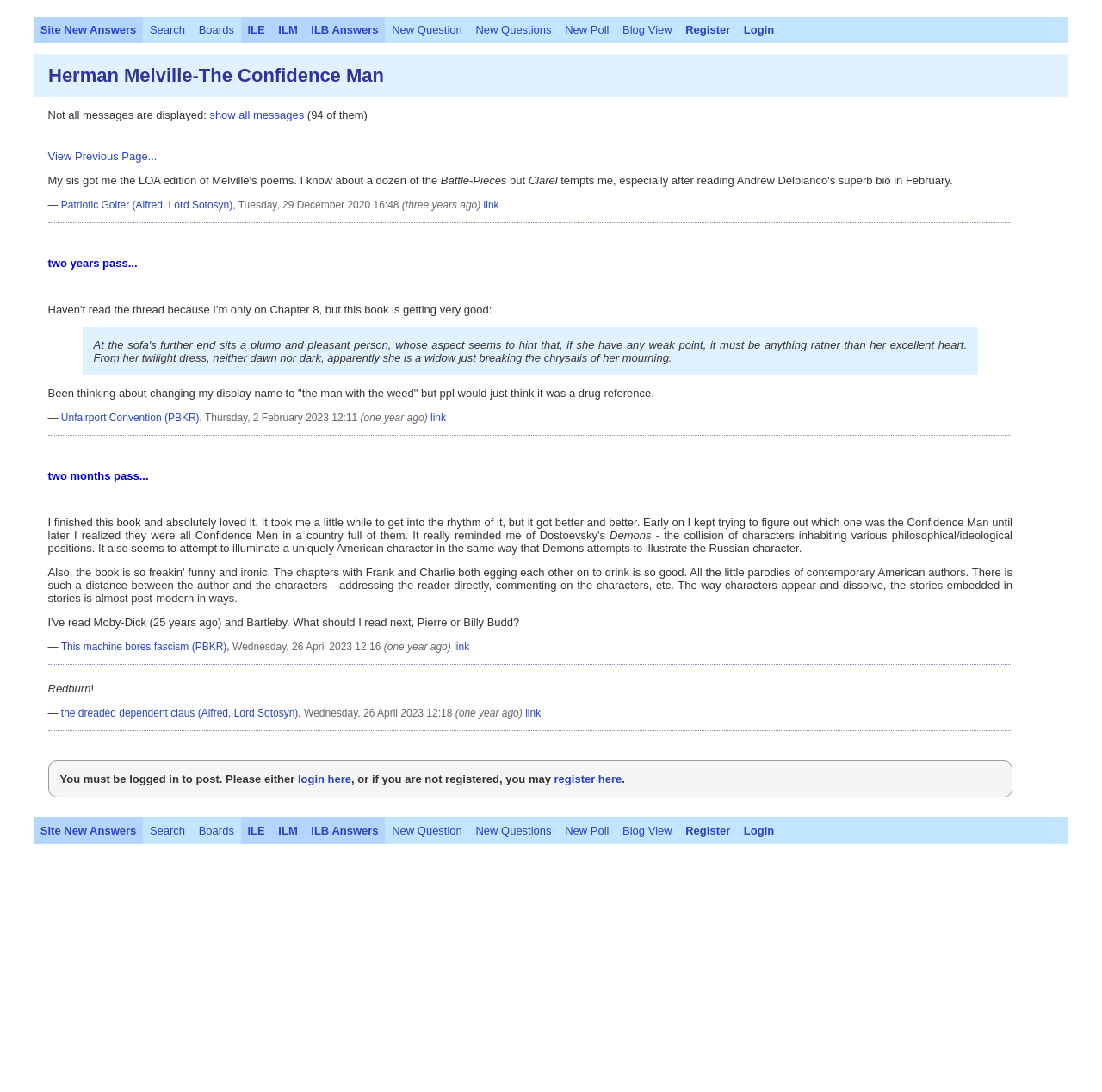Determine the coordinates of the bounding box that should be clicked to complete the instruction: "View previous page". The coordinates should be represented by four float numbers between 0 and 1: [left, top, right, bottom].

[0.043, 0.138, 0.143, 0.149]